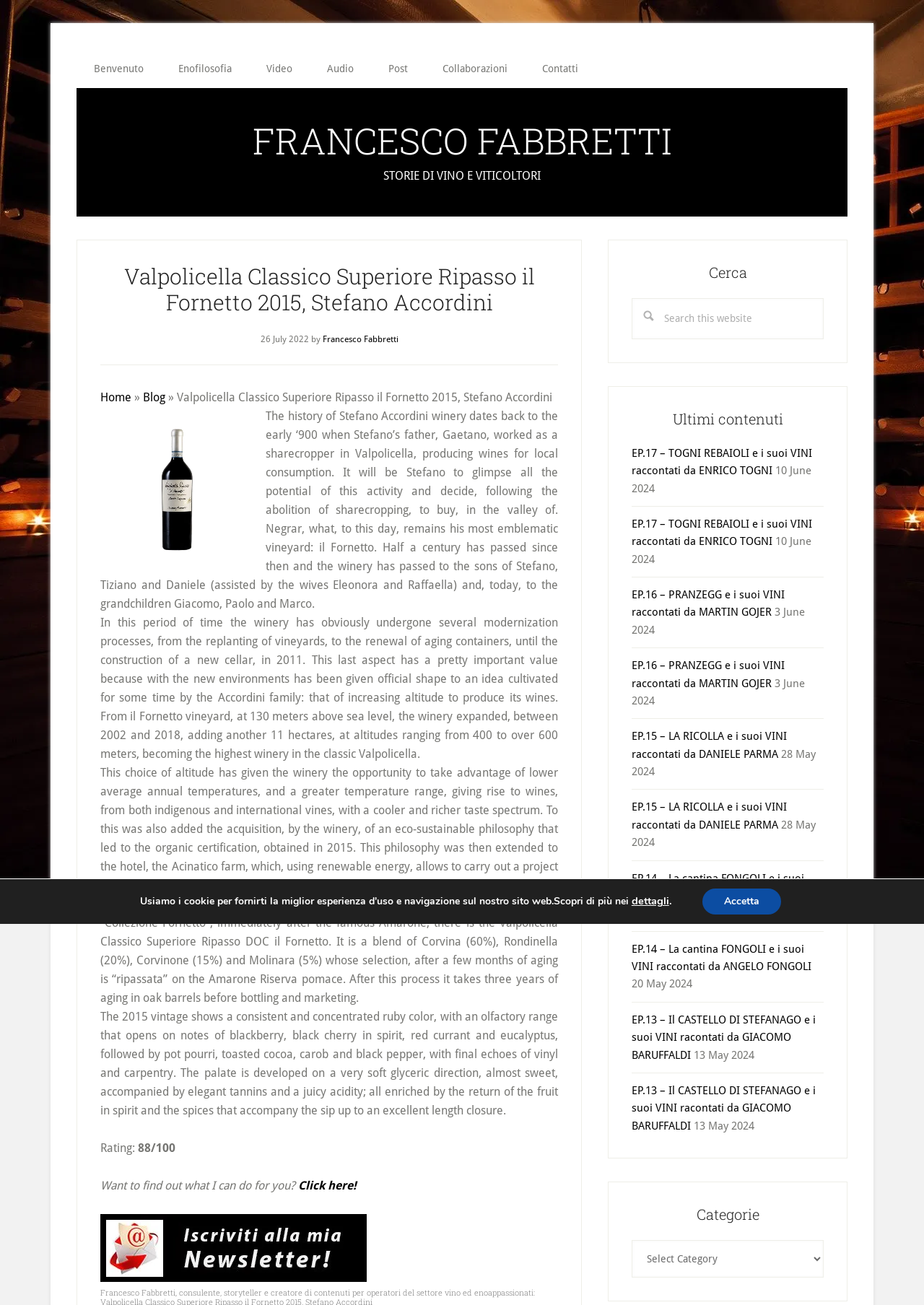Identify the bounding box coordinates for the region to click in order to carry out this instruction: "Click on the 'EP.17 – TOGNI REBAIOLI e i suoi VINI raccontati da ENRICO TOGNI' link". Provide the coordinates using four float numbers between 0 and 1, formatted as [left, top, right, bottom].

[0.684, 0.342, 0.879, 0.366]